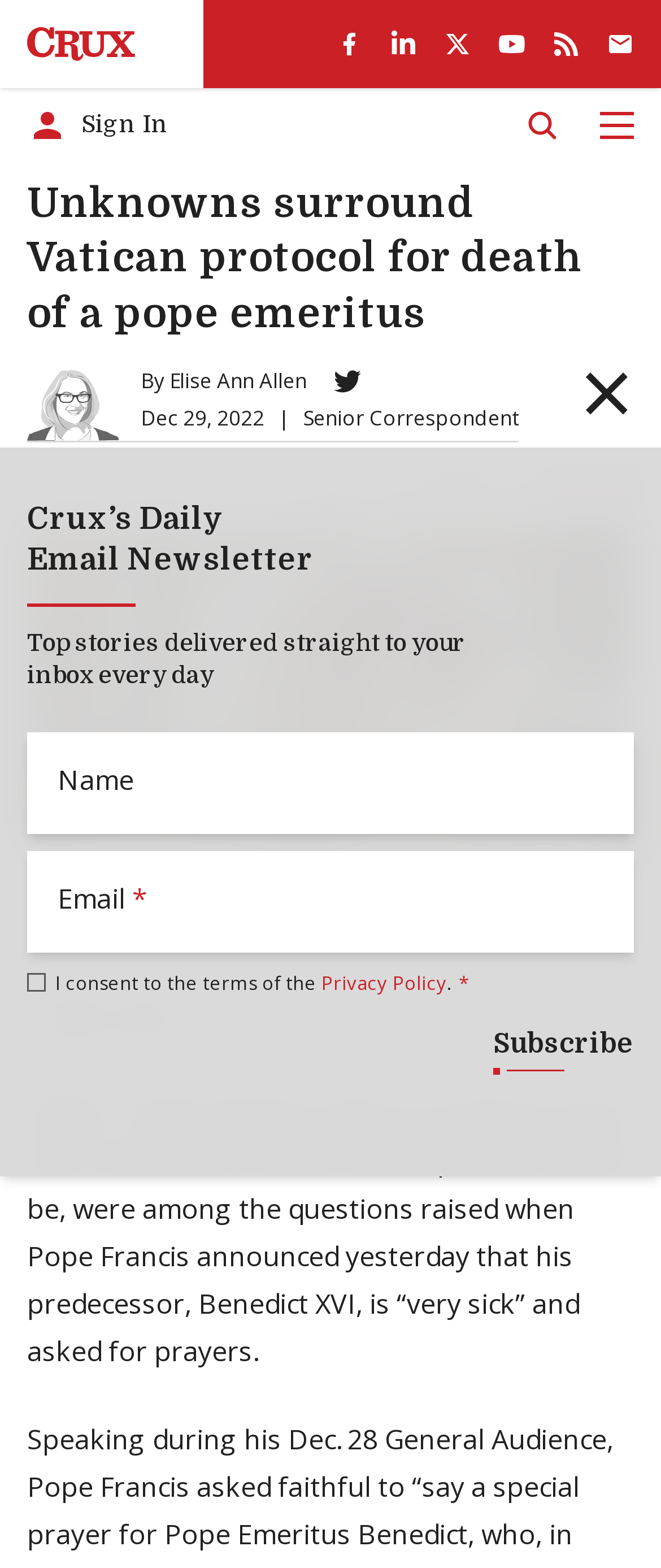Can you find and generate the webpage's heading?

Unknowns surround Vatican protocol for death of a pope emeritus